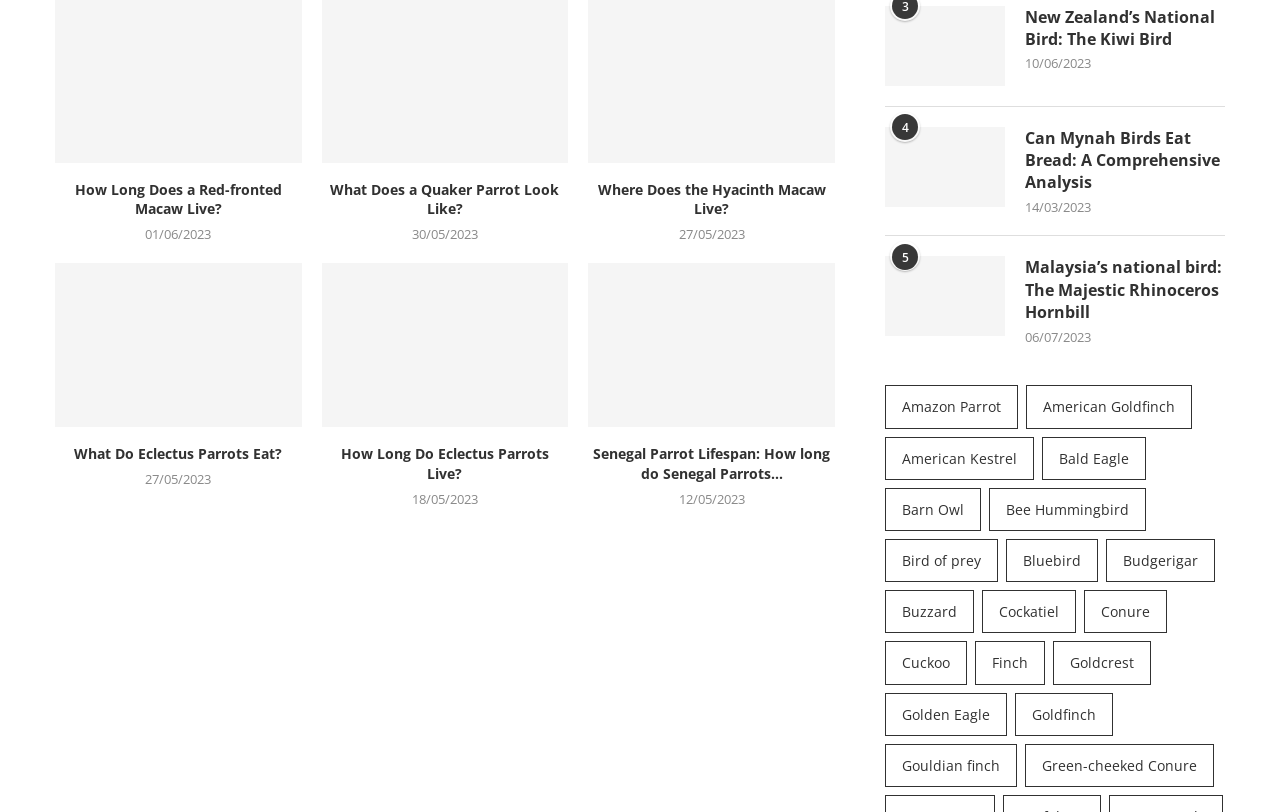Locate the bounding box coordinates of the area you need to click to fulfill this instruction: 'Click on the link to learn about Red-fronted Macaw's lifespan'. The coordinates must be in the form of four float numbers ranging from 0 to 1: [left, top, right, bottom].

[0.058, 0.221, 0.22, 0.269]